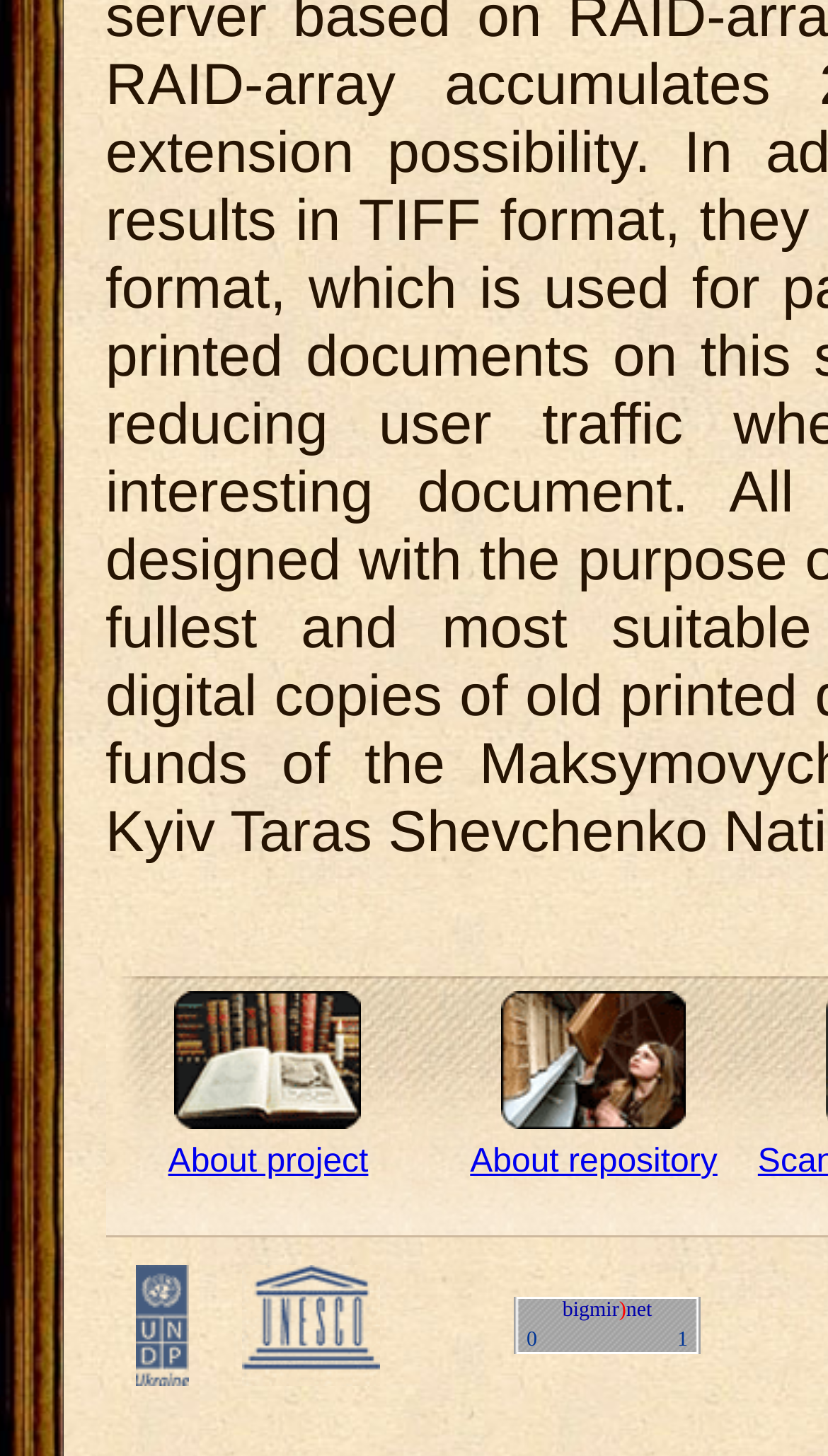Please answer the following question using a single word or phrase: 
How many LayoutTableCells are there in the webpage?

4